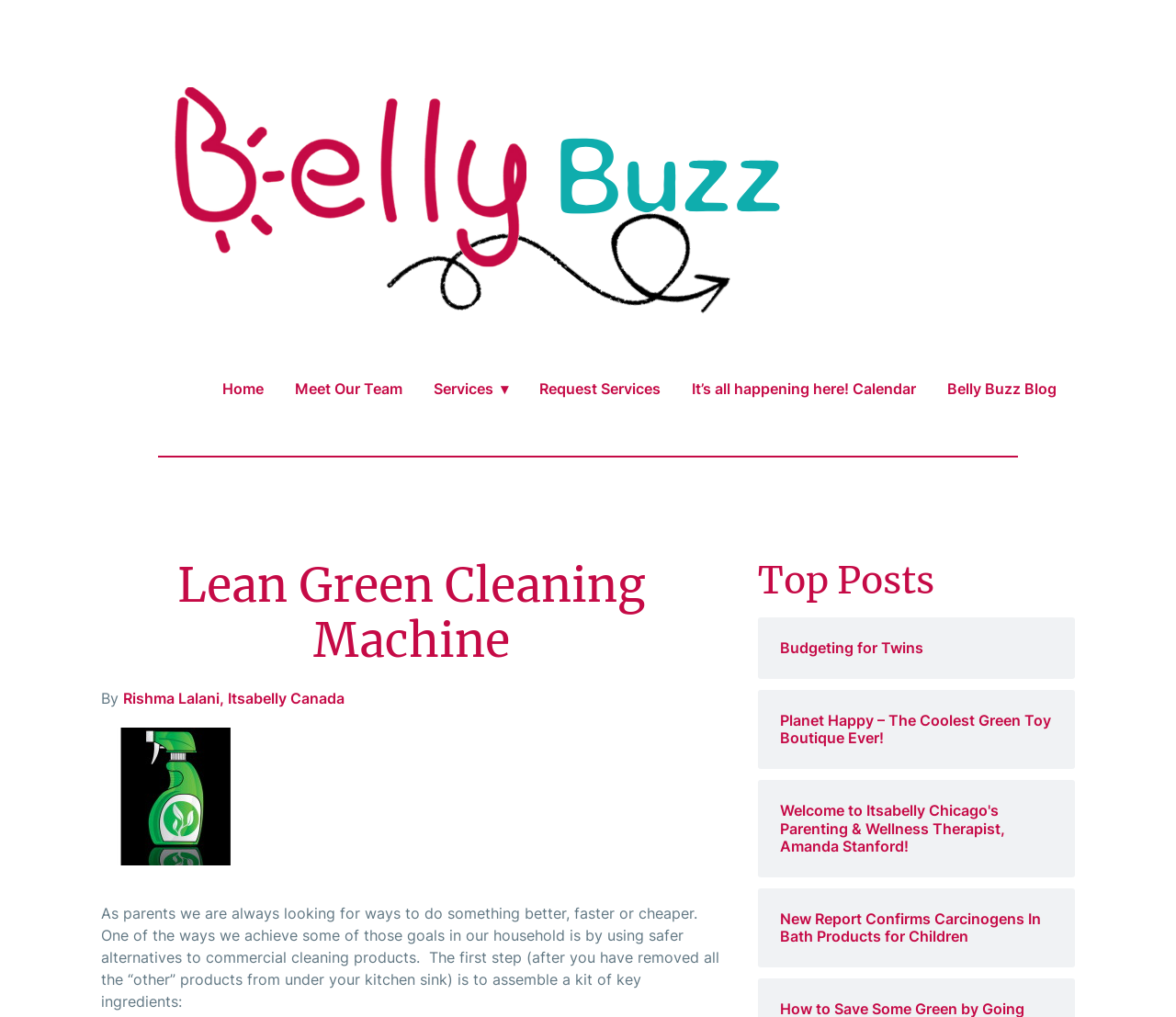Determine the bounding box coordinates for the HTML element described here: "It’s all happening here! Calendar".

[0.588, 0.373, 0.779, 0.391]